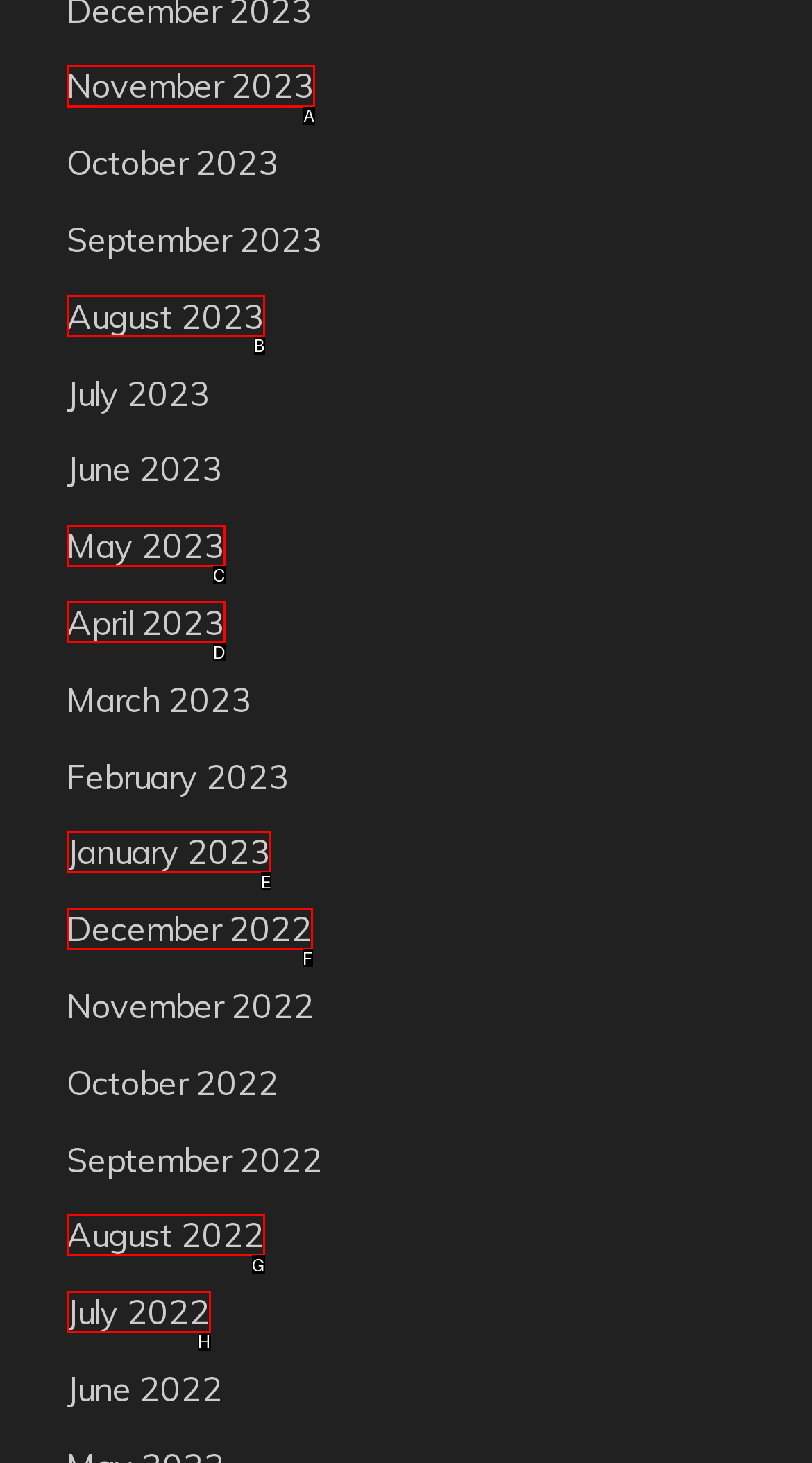Identify the letter of the UI element that corresponds to: April 2023
Respond with the letter of the option directly.

D